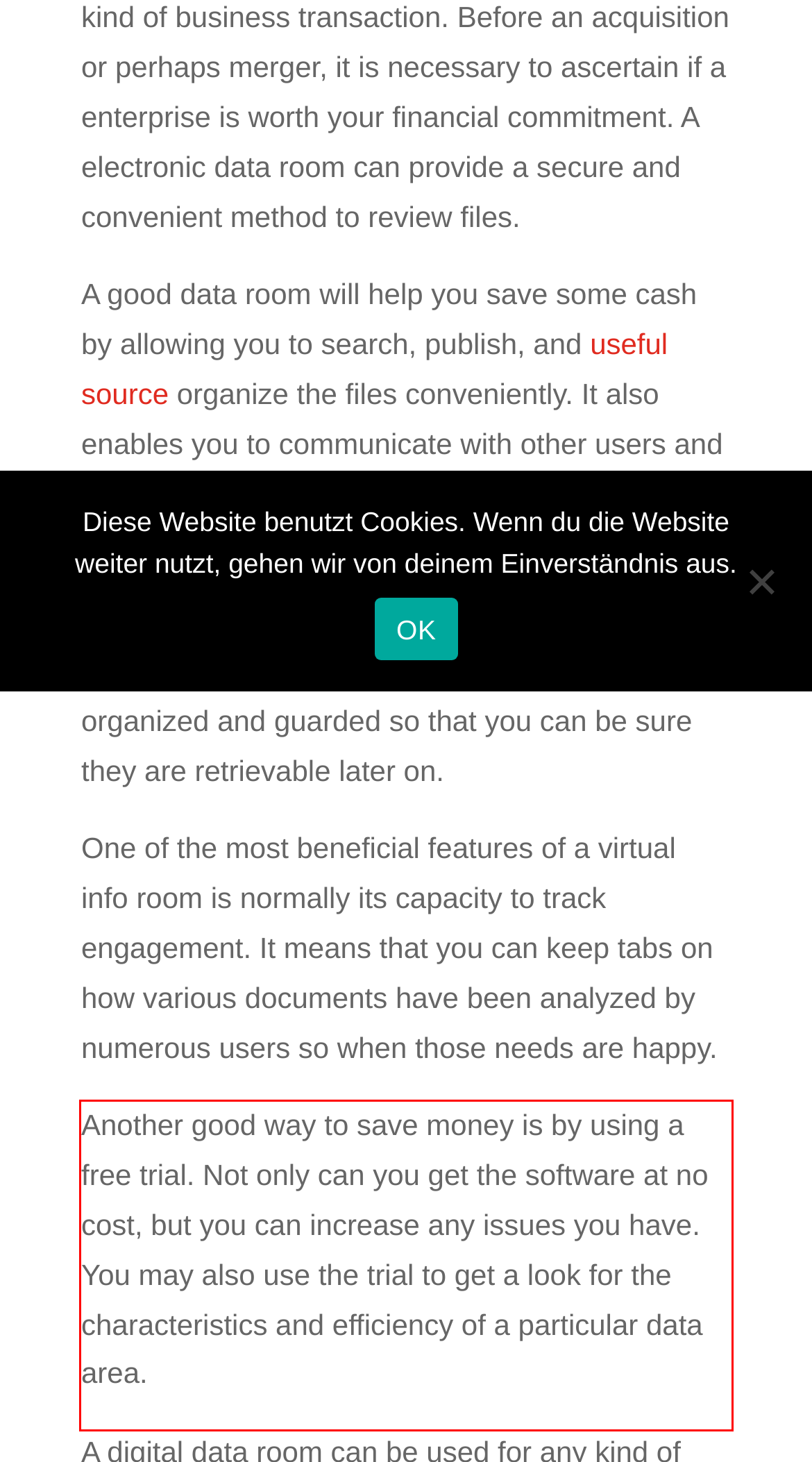There is a UI element on the webpage screenshot marked by a red bounding box. Extract and generate the text content from within this red box.

Another good way to save money is by using a free trial. Not only can you get the software at no cost, but you can increase any issues you have. You may also use the trial to get a look for the characteristics and efficiency of a particular data area.